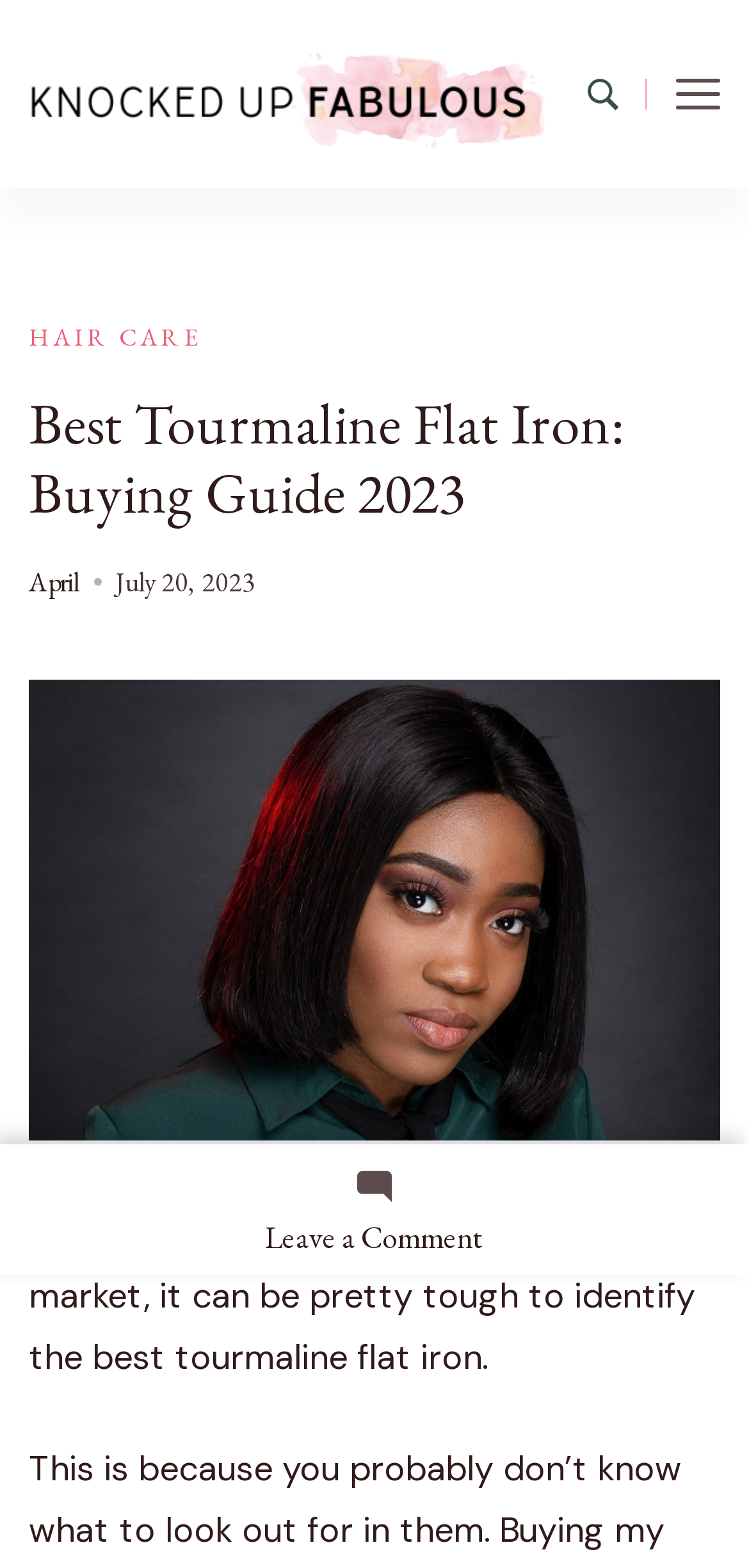Locate the UI element described by Hair Care and provide its bounding box coordinates. Use the format (top-left x, top-left y, bottom-right x, bottom-right y) with all values as floating point numbers between 0 and 1.

[0.038, 0.201, 0.268, 0.229]